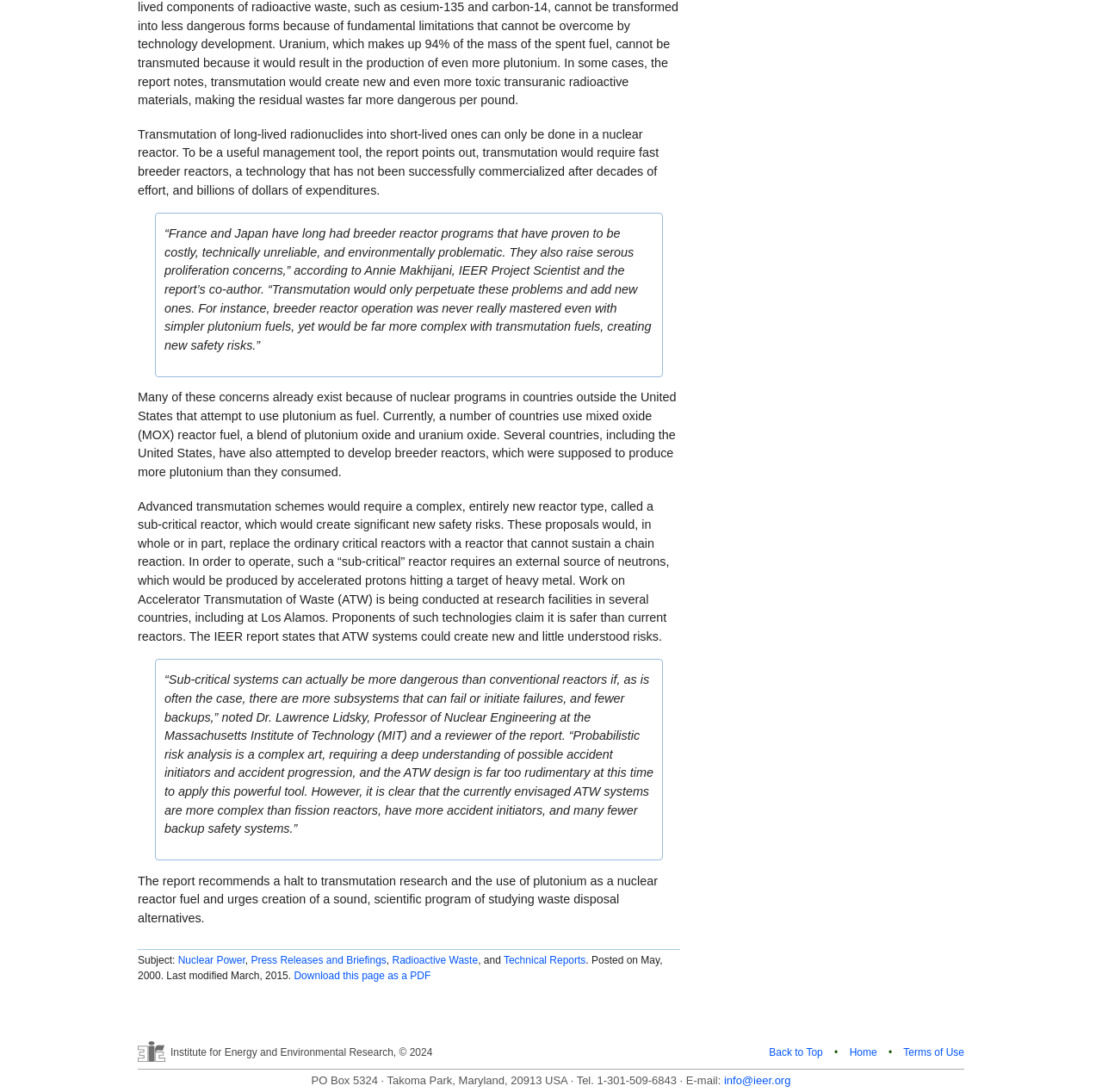Provide a one-word or one-phrase answer to the question:
What is the location of the Institute for Energy and Environmental Research?

Takoma Park, Maryland, USA